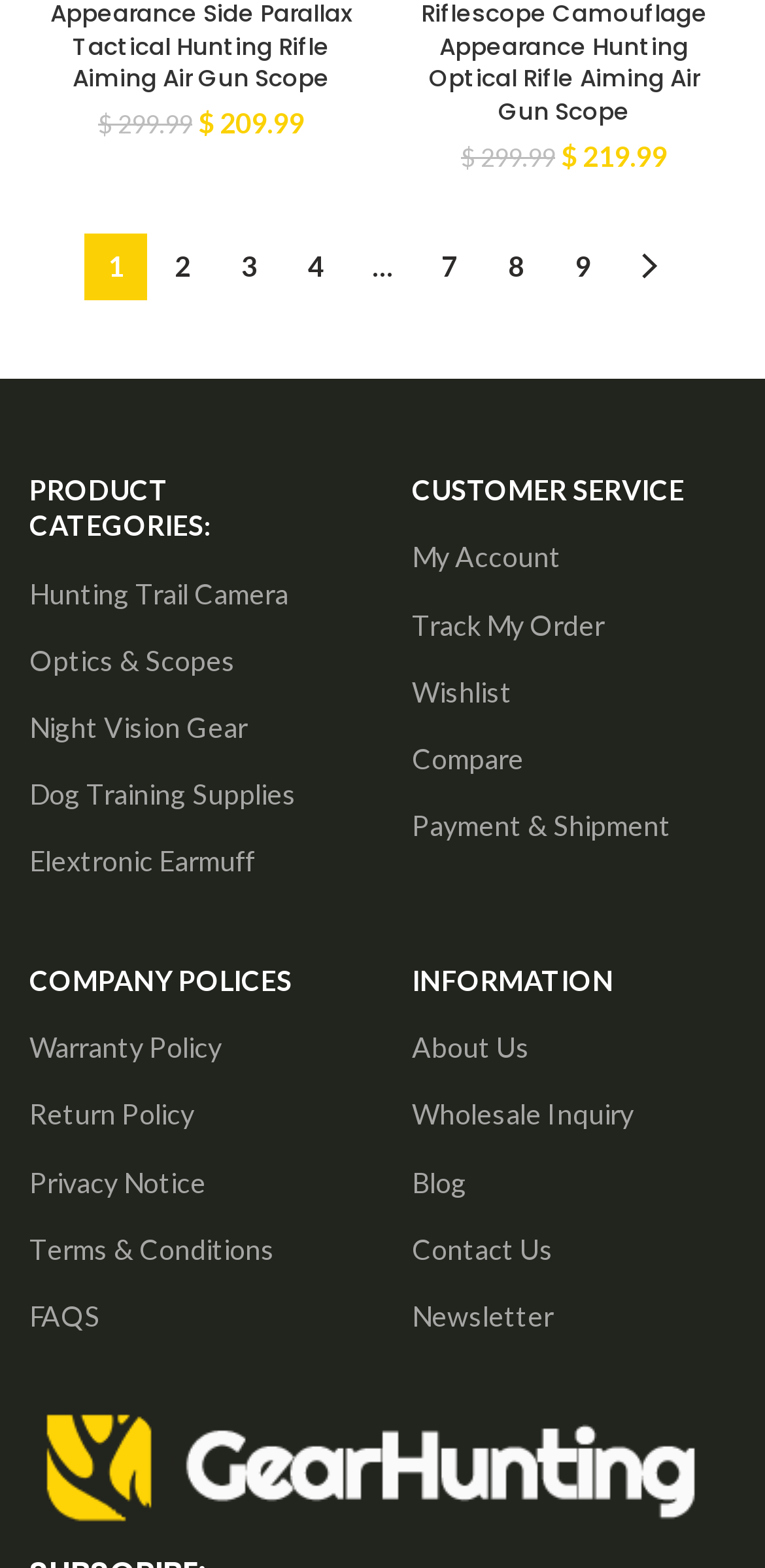Identify the bounding box coordinates of the specific part of the webpage to click to complete this instruction: "Select options for the first product".

[0.064, 0.212, 0.372, 0.277]